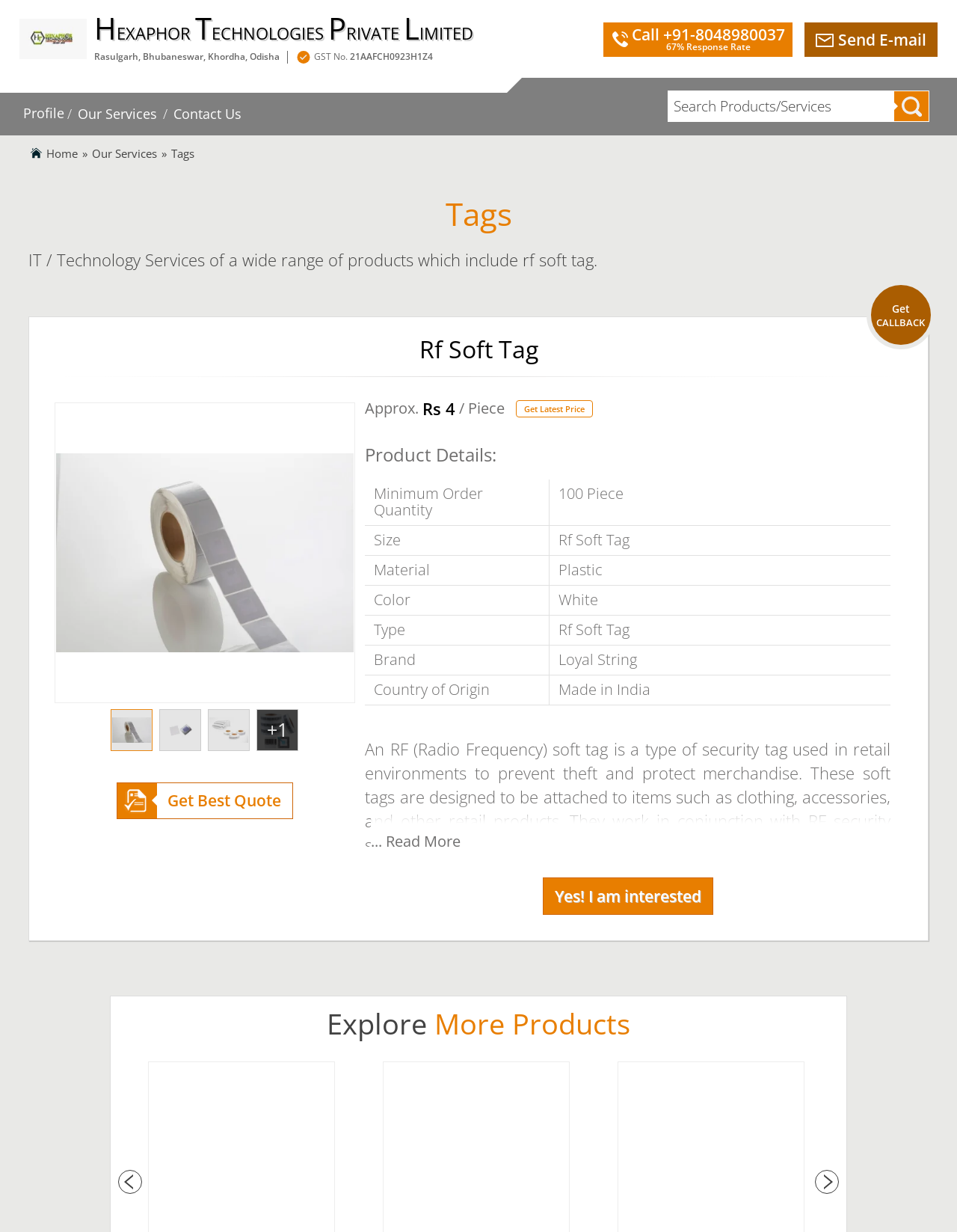Specify the bounding box coordinates of the element's area that should be clicked to execute the given instruction: "Explore more products". The coordinates should be four float numbers between 0 and 1, i.e., [left, top, right, bottom].

[0.341, 0.815, 0.446, 0.846]